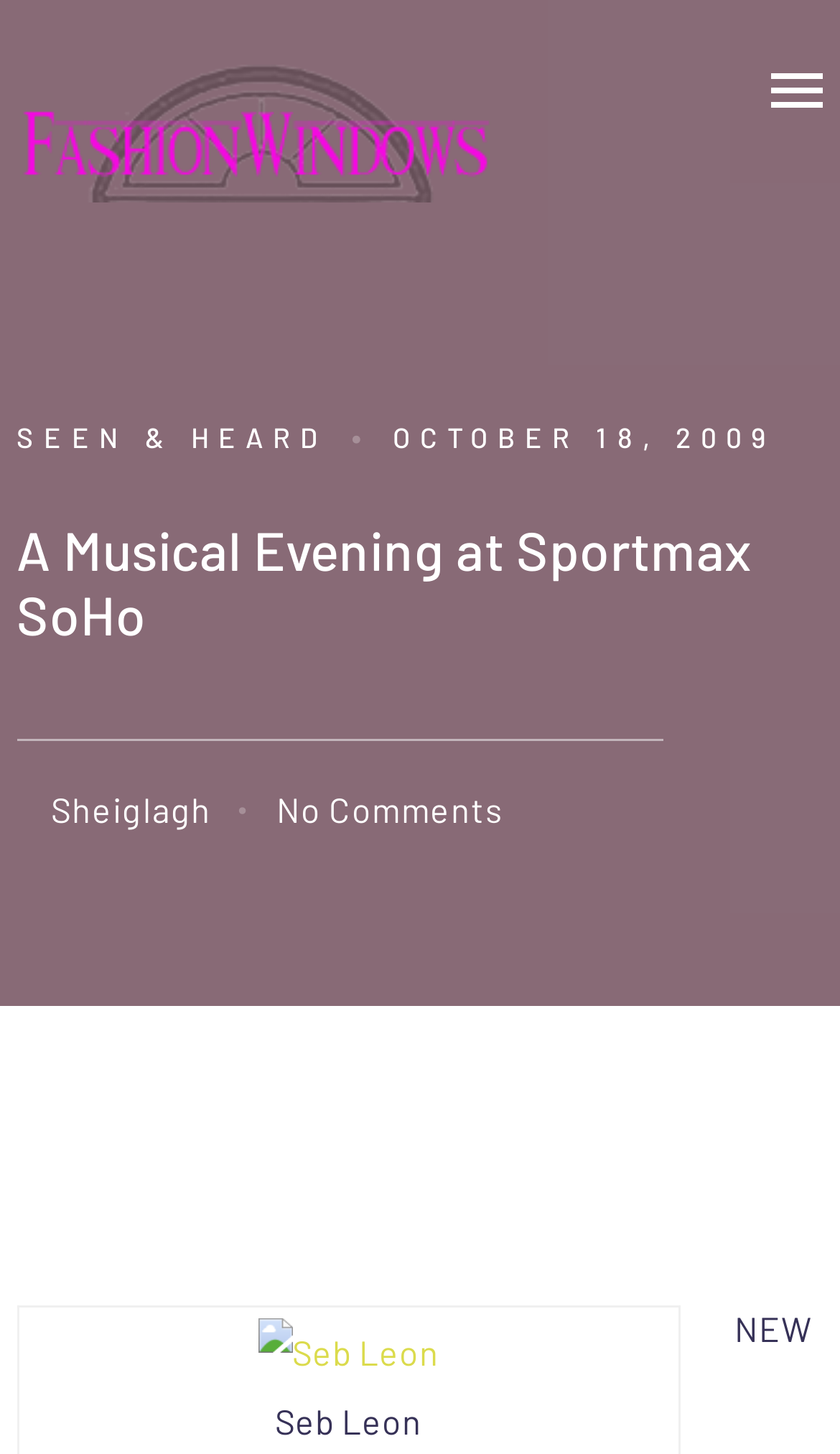Please predict the bounding box coordinates (top-left x, top-left y, bottom-right x, bottom-right y) for the UI element in the screenshot that fits the description: Sheiglagh

[0.061, 0.542, 0.252, 0.57]